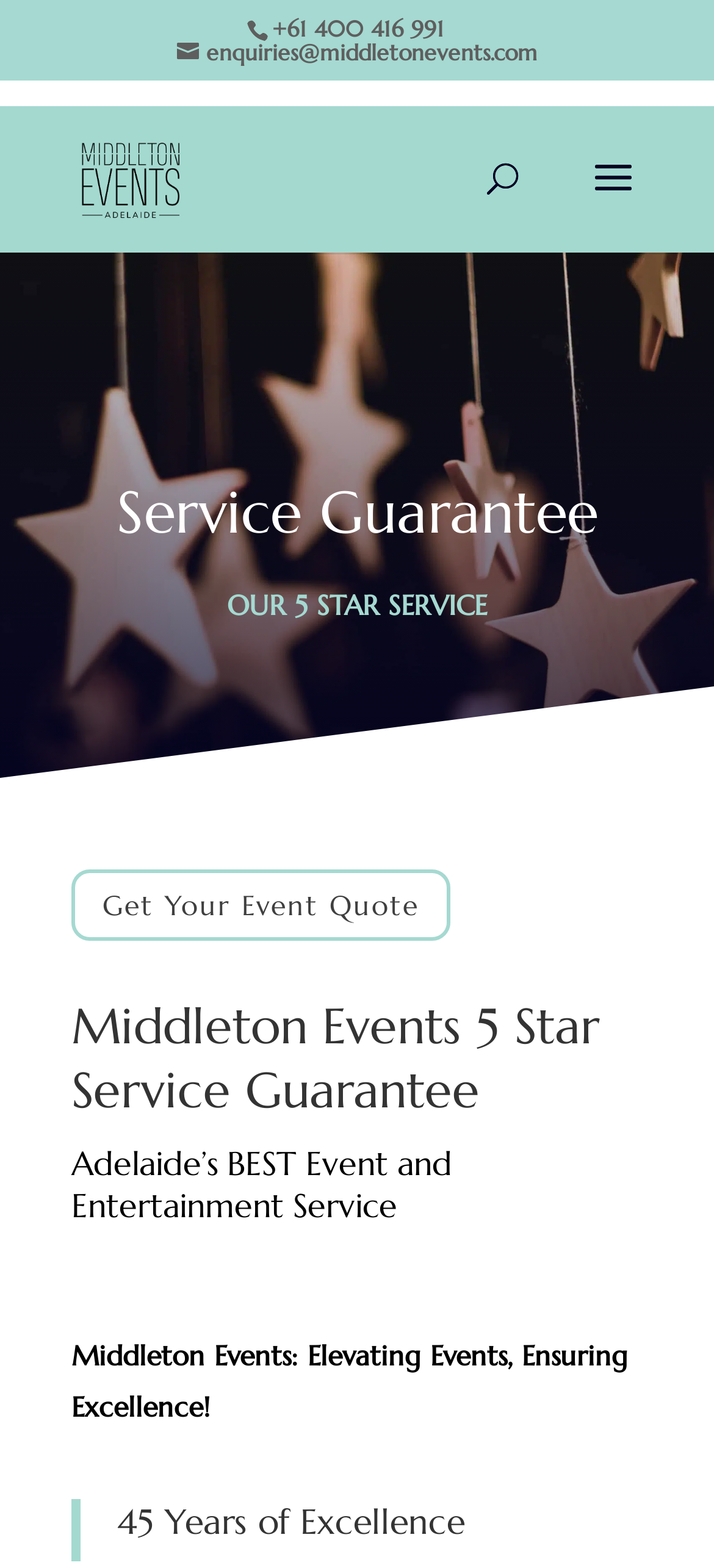Detail the features and information presented on the webpage.

The webpage appears to be the homepage of Middleton Events, an event planning company. At the top, there is a prominent heading that reads "Service Guarantee | Awarded World's BEST Events Company 2024". Below this, there are three links: a phone number, an email address, and a descriptive link about the company's services as a wedding and corporate DJ/MC event specialist in Adelaide. The latter link is accompanied by a related image.

To the right of these links, there is a search bar with a searchbox labeled "Search for:". Below this, there is a section dedicated to the company's 5-star service guarantee. This section features a heading, "Service Guarantee", followed by a subheading, "OUR 5 STAR SERVICE". A link to get an event quote is placed below this.

Further down, there are two more headings: "Middleton Events 5 Star Service Guarantee" and "Adelaide’s BEST Event and Entertainment Service". These are followed by a static text block that reads, "Middleton Events: Elevating Events, Ensuring Excellence!". At the very bottom, there is a blockquote with a heading that highlights the company's 45 years of excellence.

Throughout the page, there are a total of four links, three headings, two images, one search bar, and several blocks of static text. The overall layout is organized, with clear headings and concise text that effectively communicates the company's services and values.